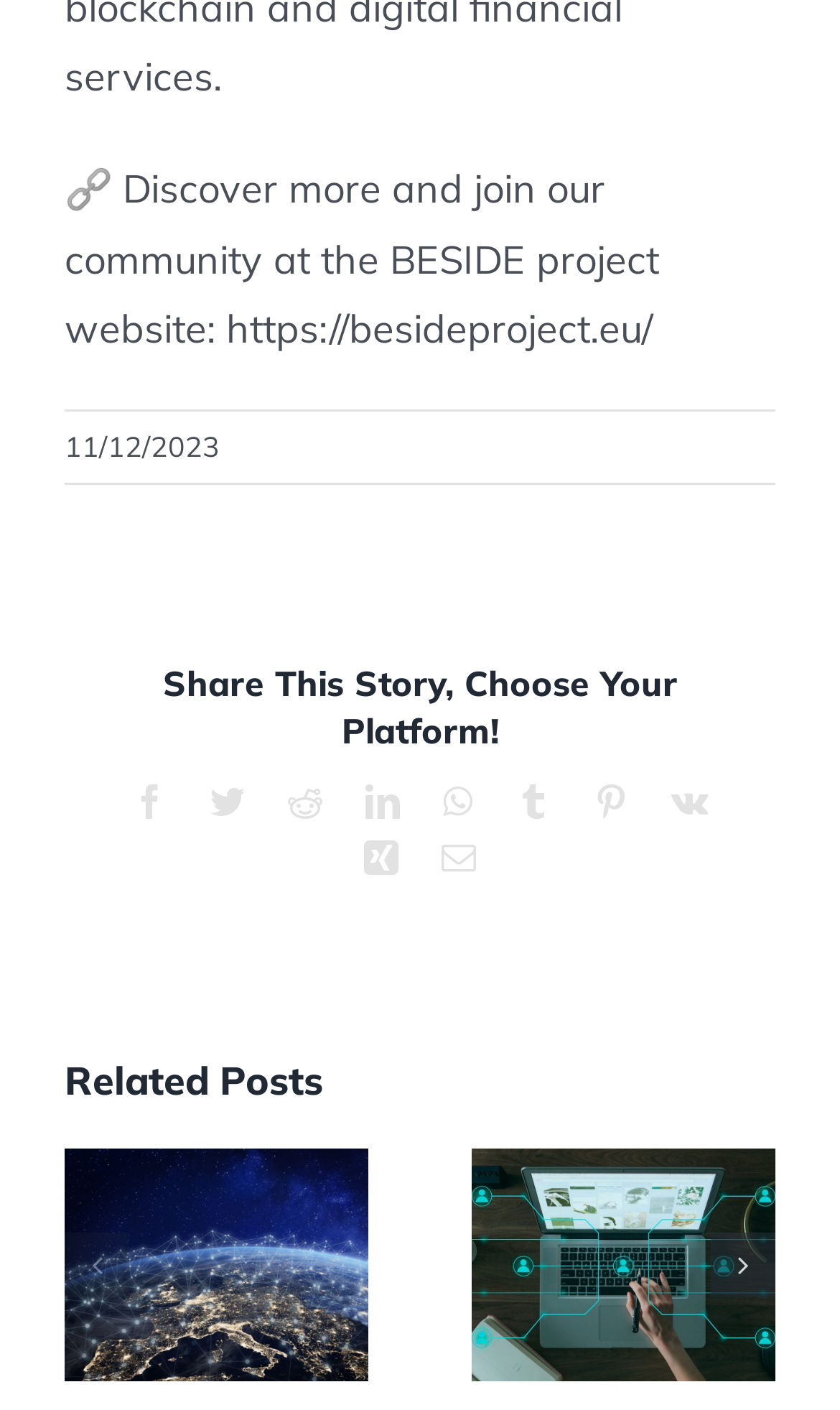Please identify the bounding box coordinates of where to click in order to follow the instruction: "Go to the next slide".

[0.846, 0.875, 0.923, 0.921]